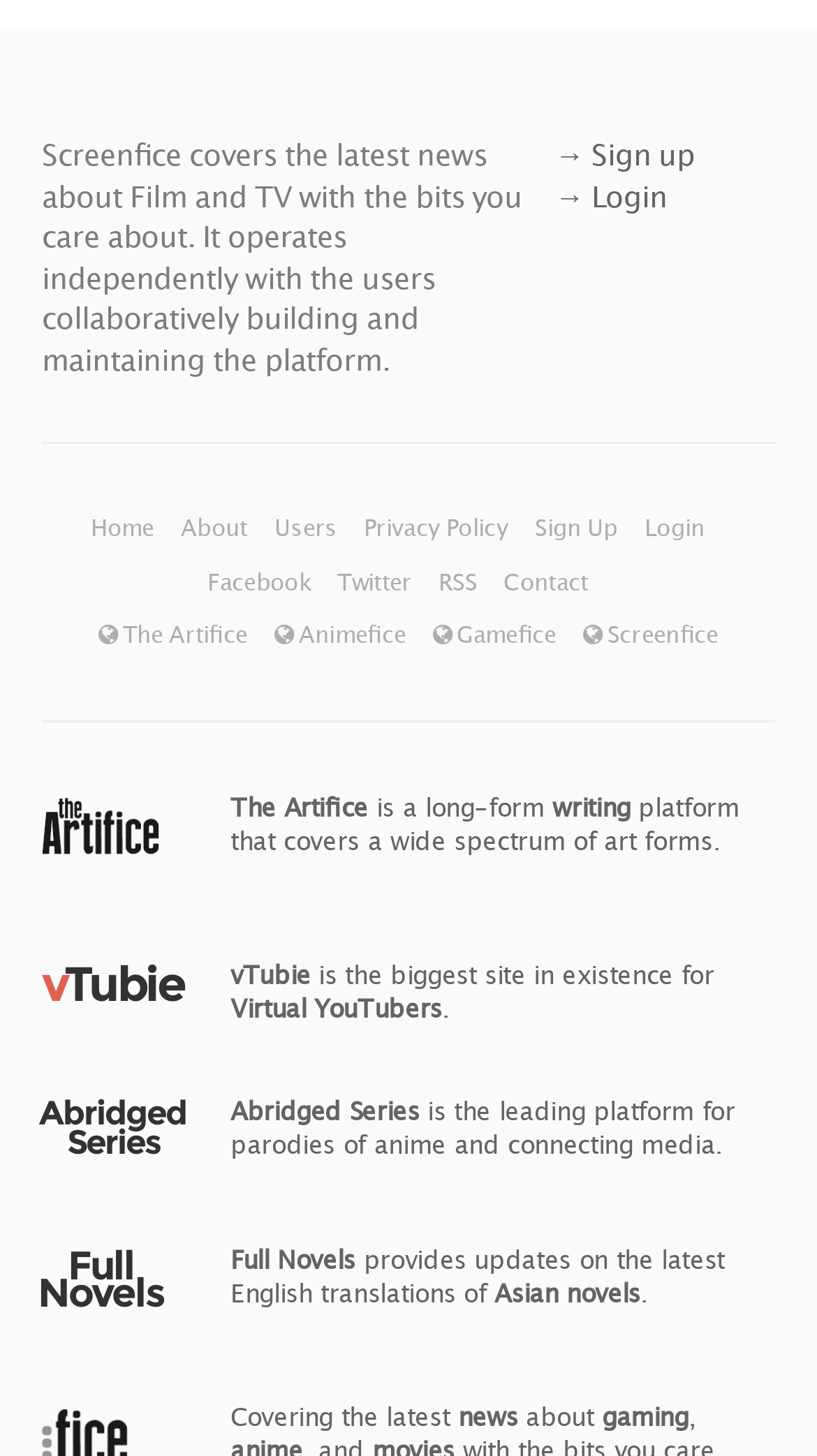Using the description: "Full Novels", identify the bounding box of the corresponding UI element in the screenshot.

[0.282, 0.854, 0.435, 0.876]